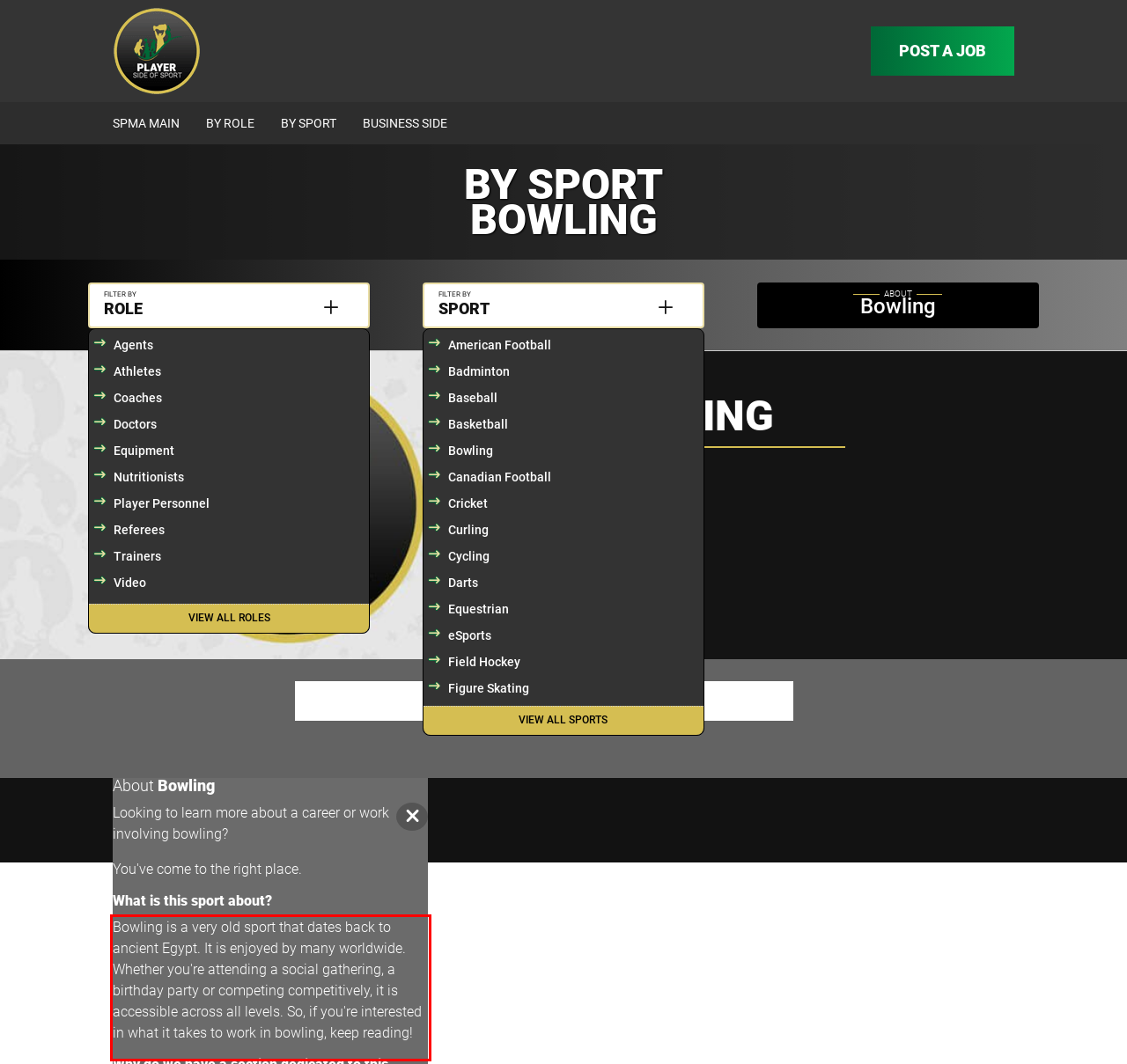Look at the webpage screenshot and recognize the text inside the red bounding box.

Bowling is a very old sport that dates back to ancient Egypt. It is enjoyed by many worldwide. Whether you're attending a social gathering, a birthday party or competing competitively, it is accessible across all levels. So, if you're interested in what it takes to work in bowling, keep reading!